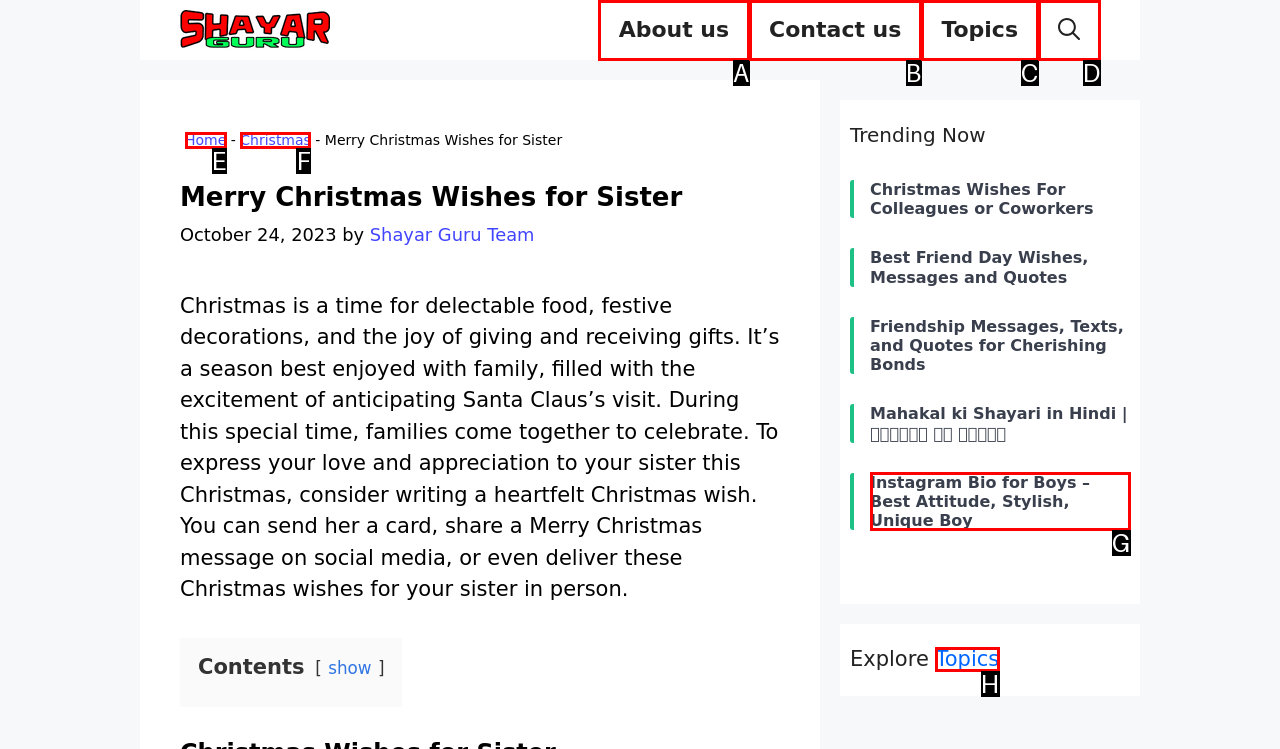Identify the bounding box that corresponds to: Topics
Respond with the letter of the correct option from the provided choices.

C